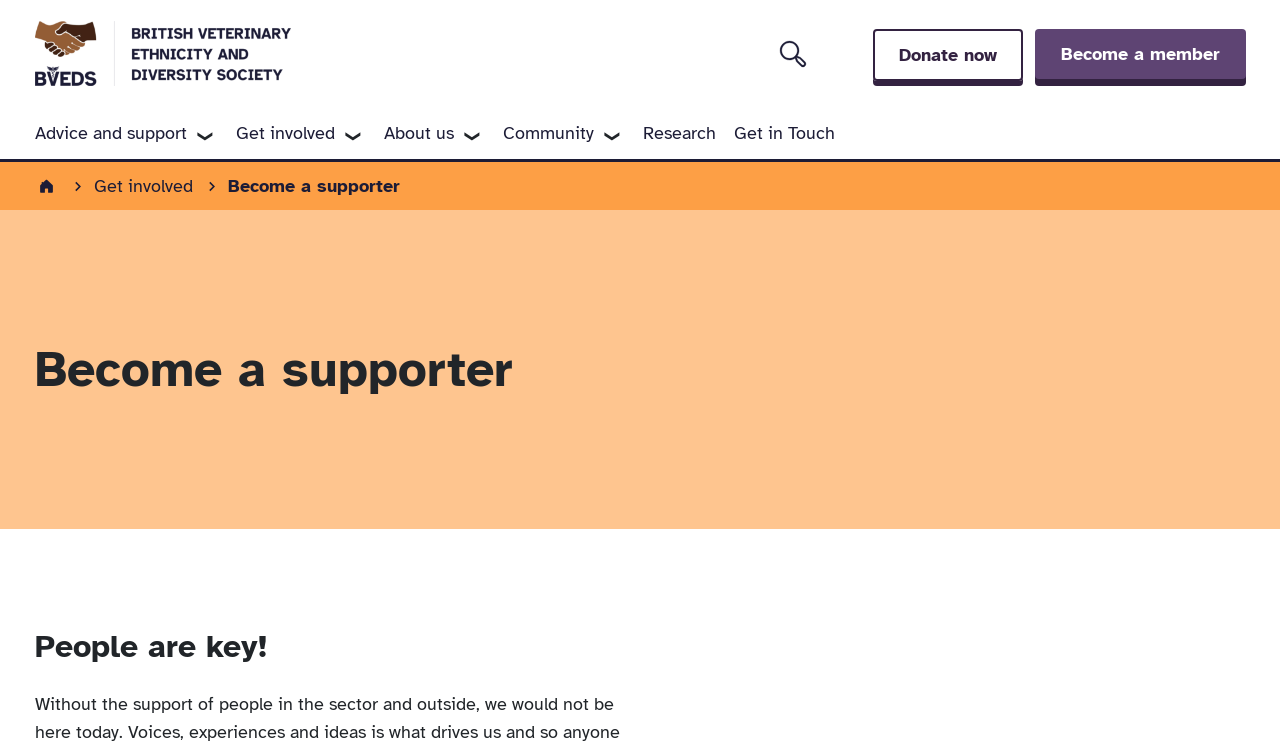What is the call-to-action on the top-right corner?
Offer a detailed and full explanation in response to the question.

The call-to-action on the top-right corner is a button that says 'Donate now'. This suggests that the organization is seeking donations to support their cause.